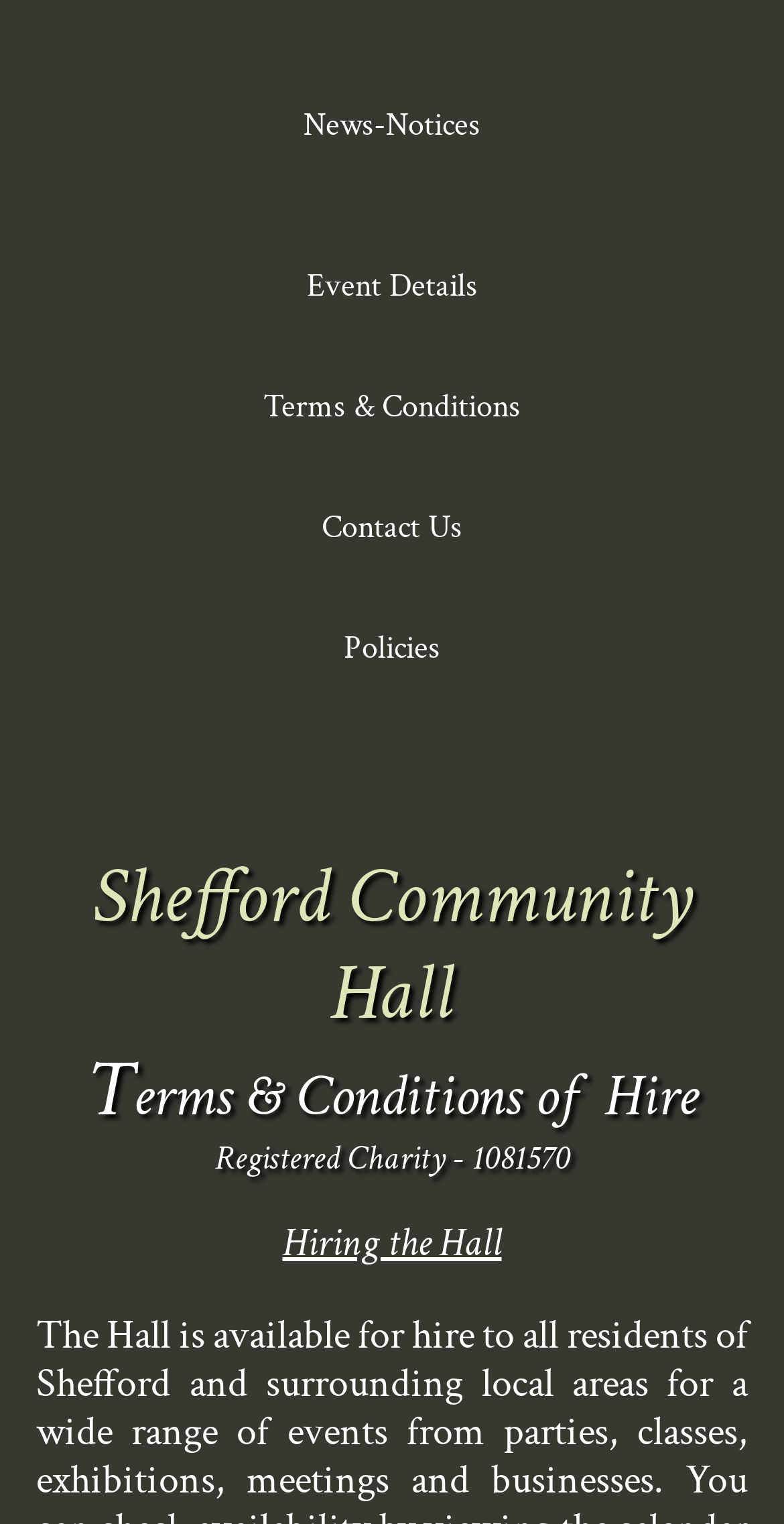Given the description Terms & Conditions, predict the bounding box coordinates of the UI element. Ensure the coordinates are in the format (top-left x, top-left y, bottom-right x, bottom-right y) and all values are between 0 and 1.

[0.285, 0.24, 0.715, 0.293]